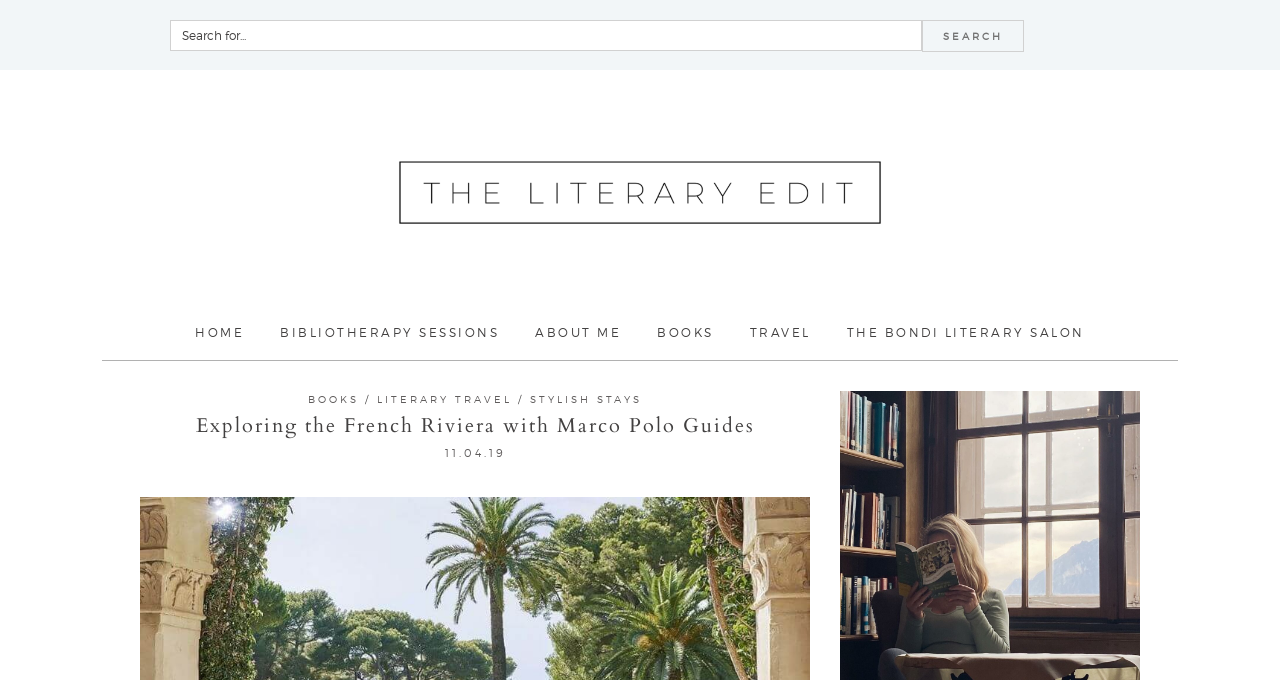What is the purpose of the textbox?
Use the information from the image to give a detailed answer to the question.

I found a textbox with a label 'Search for:' and a button with the text 'SEARCH', which suggests that the purpose of the textbox is to allow users to search for something on the website.